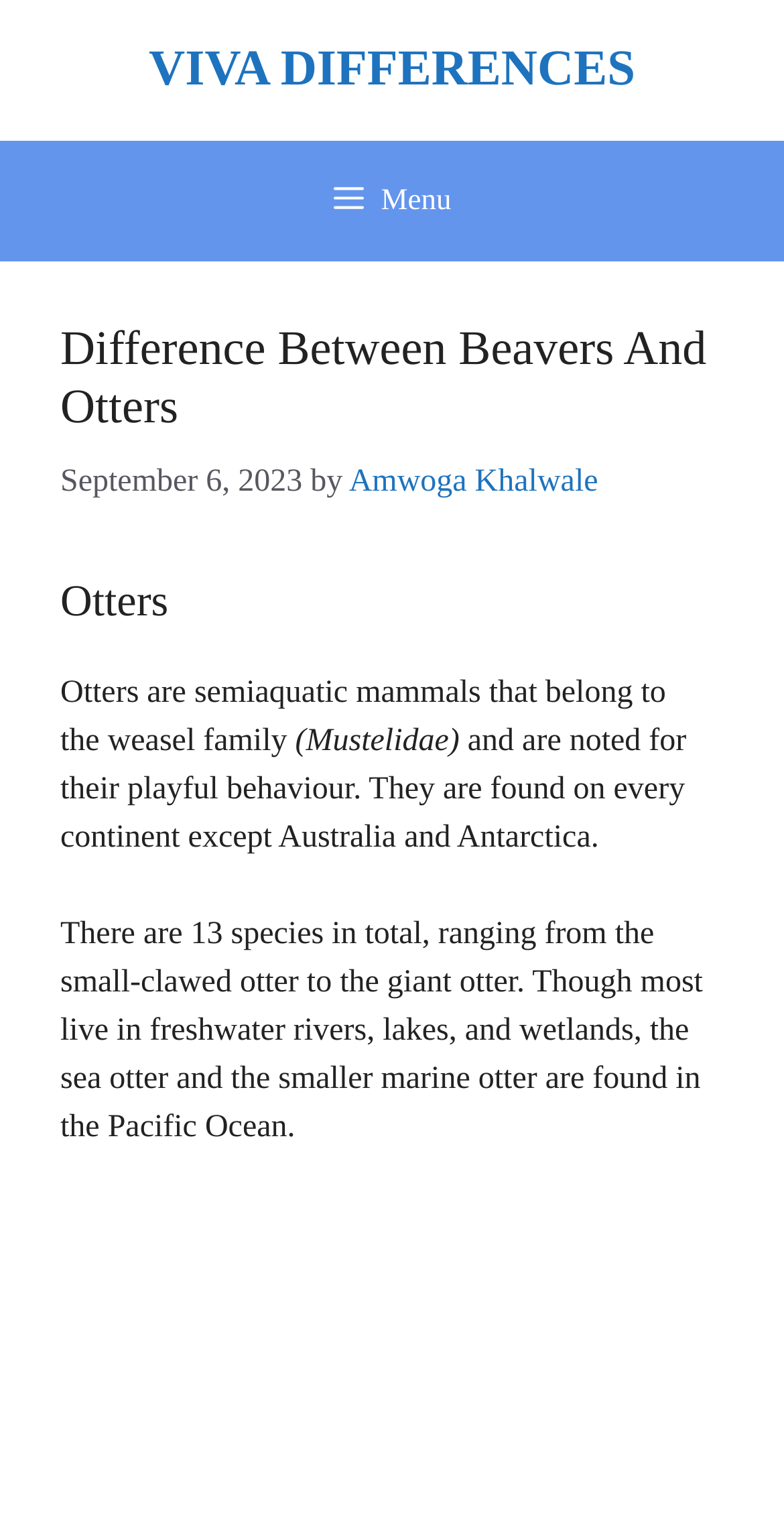What is unique about the behavior of otters?
Analyze the image and provide a thorough answer to the question.

According to the webpage, otters are noted for their playful behavior, which is a distinctive characteristic of these semiaquatic mammals.